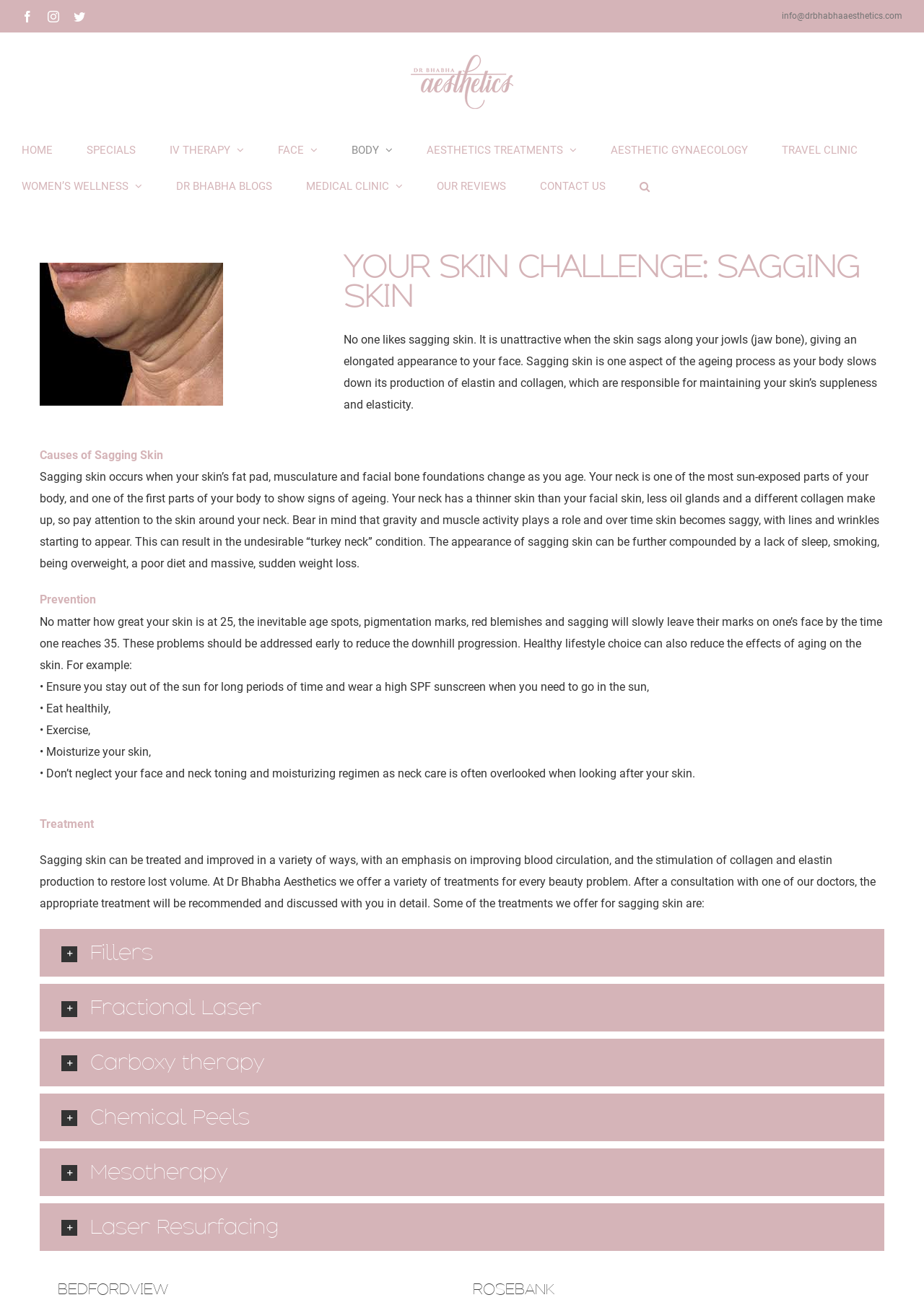Give a one-word or short phrase answer to this question: 
How many treatment options are available for sagging skin?

6